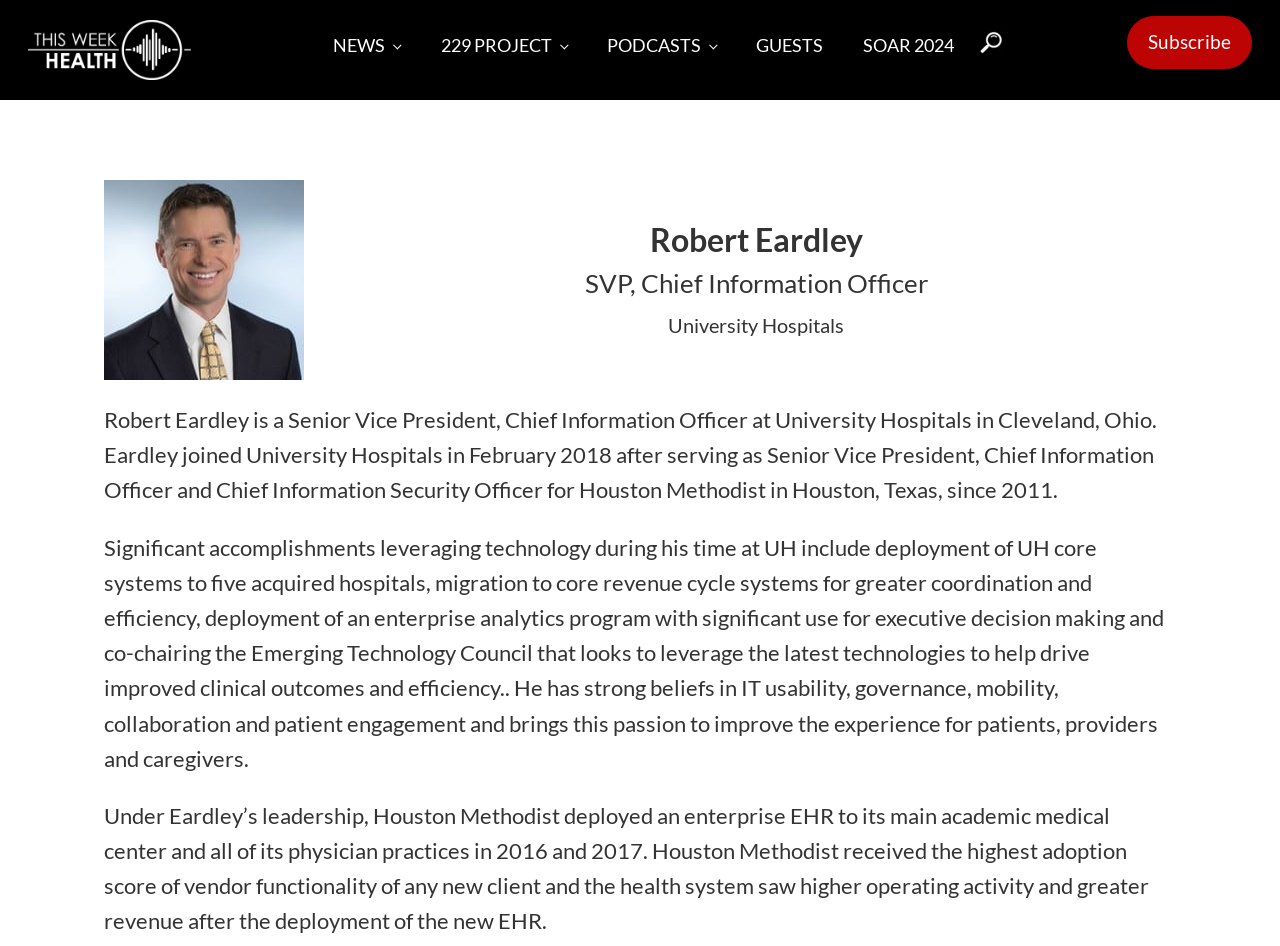What did Houston Methodist achieve after deploying an enterprise EHR?
Using the information from the image, give a concise answer in one word or a short phrase.

Higher operating activity and greater revenue